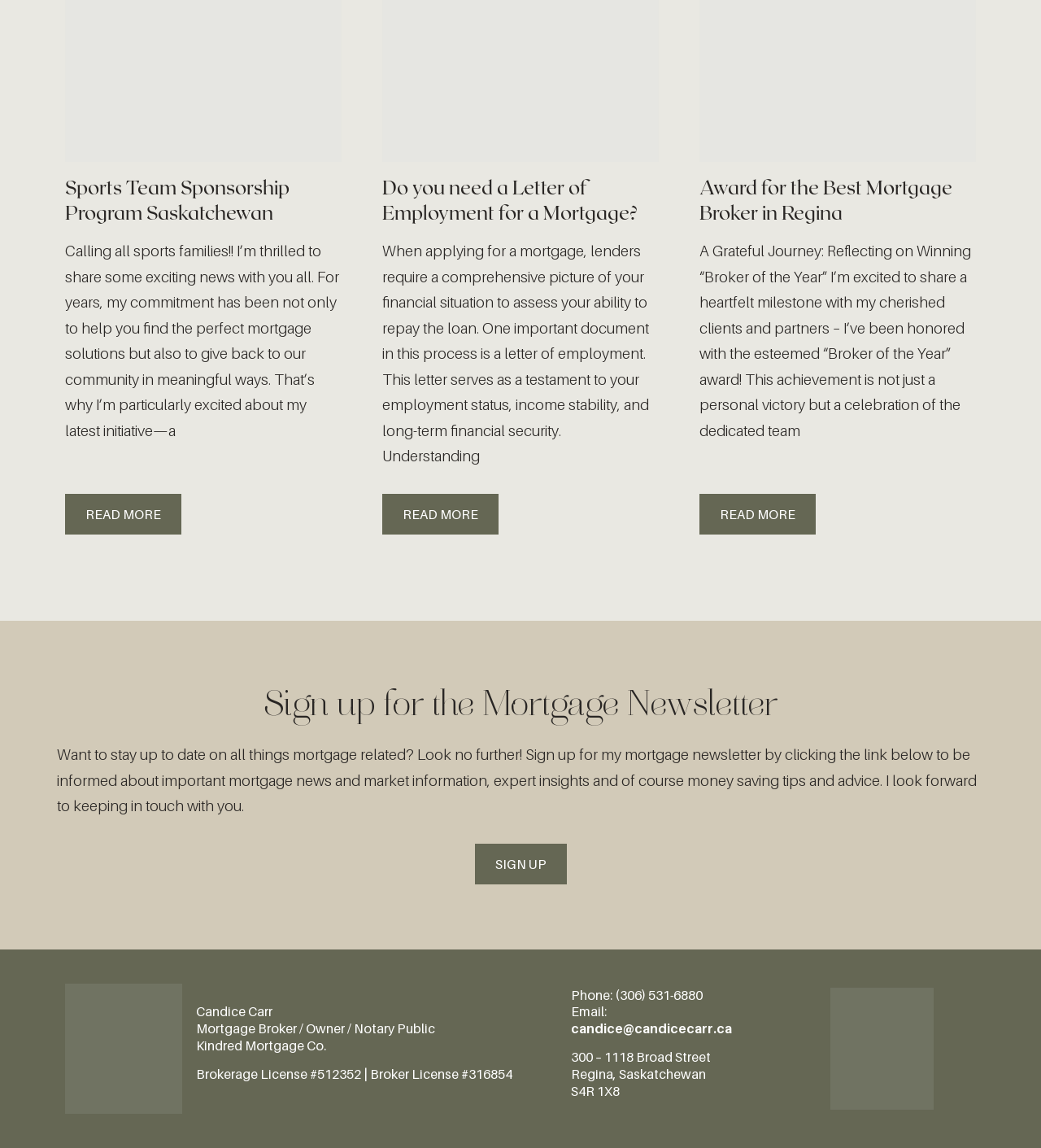What is the brokerage license number?
Please respond to the question with a detailed and thorough explanation.

I found the answer by looking at the bottom of the webpage, where the contact information is located. The brokerage license number is mentioned as 'Brokerage License #512352'.